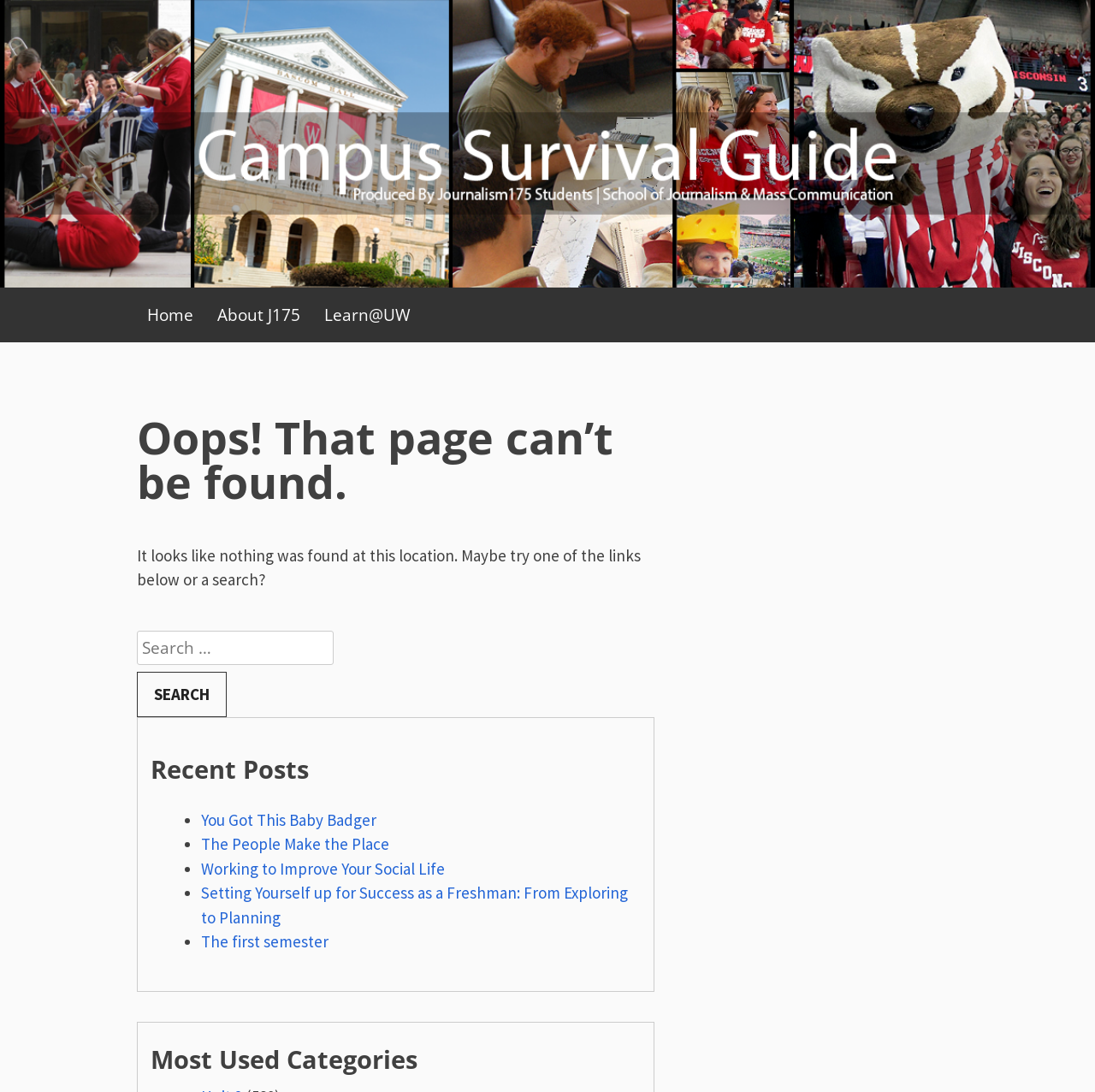Please identify the bounding box coordinates of the clickable area that will allow you to execute the instruction: "Search for something".

[0.125, 0.577, 0.305, 0.609]